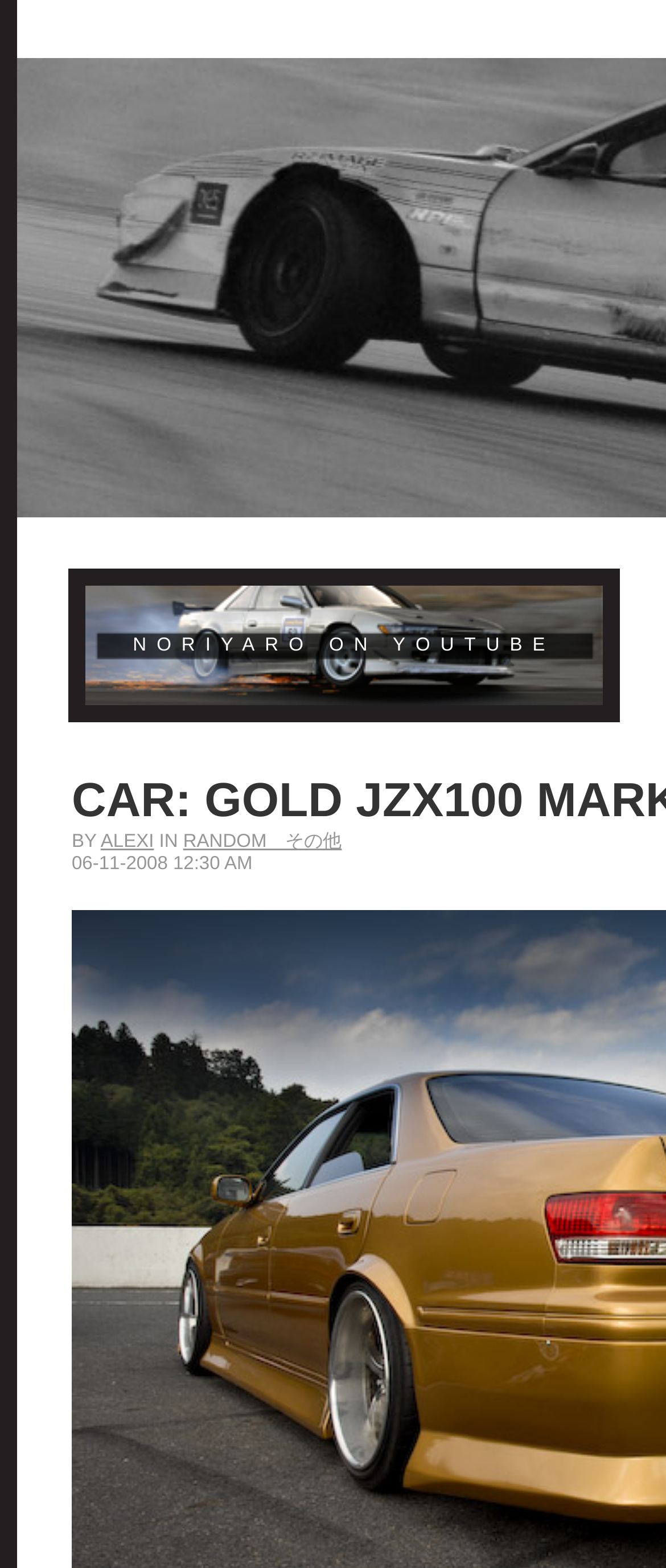Please determine the bounding box coordinates of the section I need to click to accomplish this instruction: "check RANDOM link".

[0.275, 0.53, 0.513, 0.543]